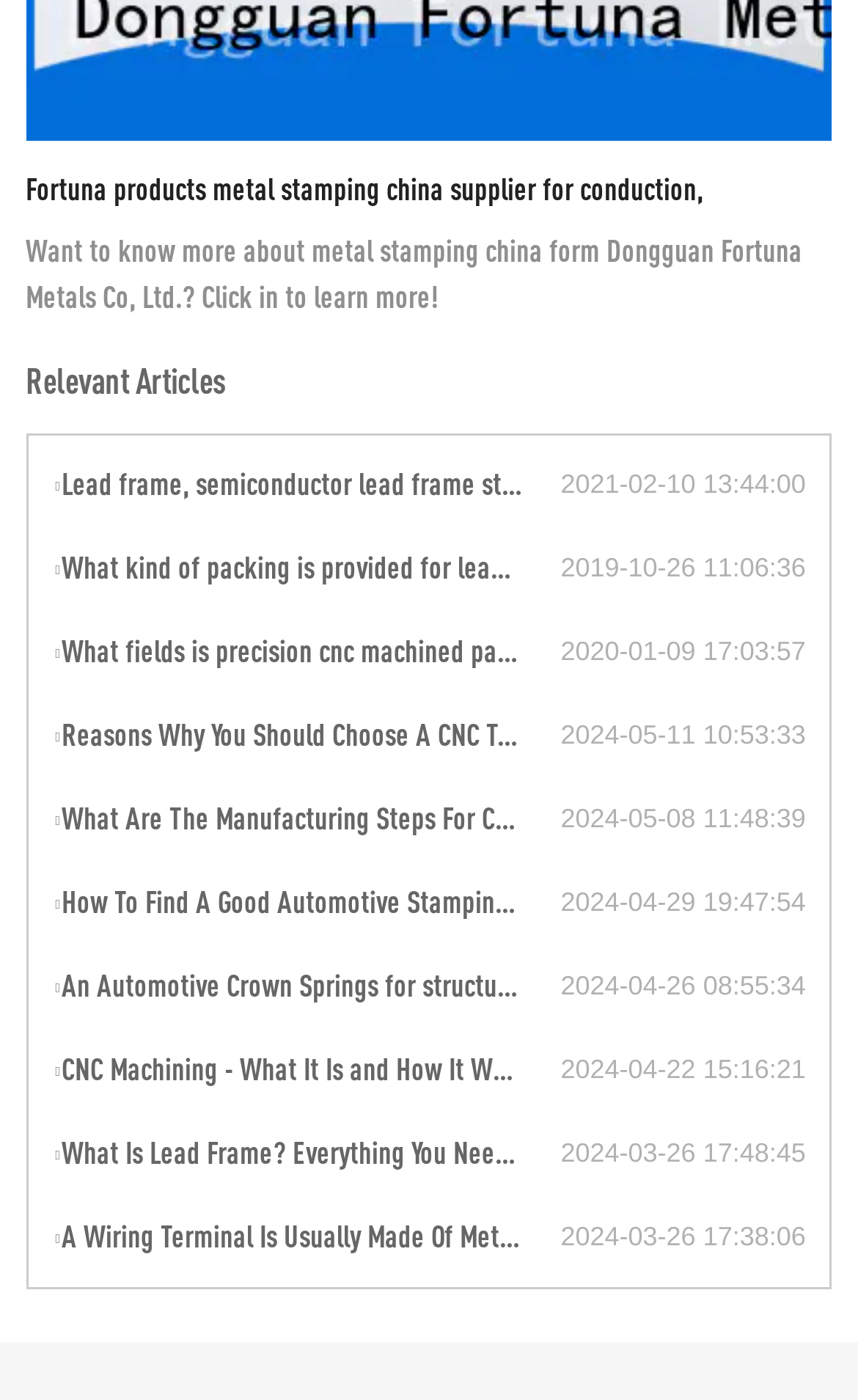Identify the bounding box coordinates of the area you need to click to perform the following instruction: "Click on Home".

None